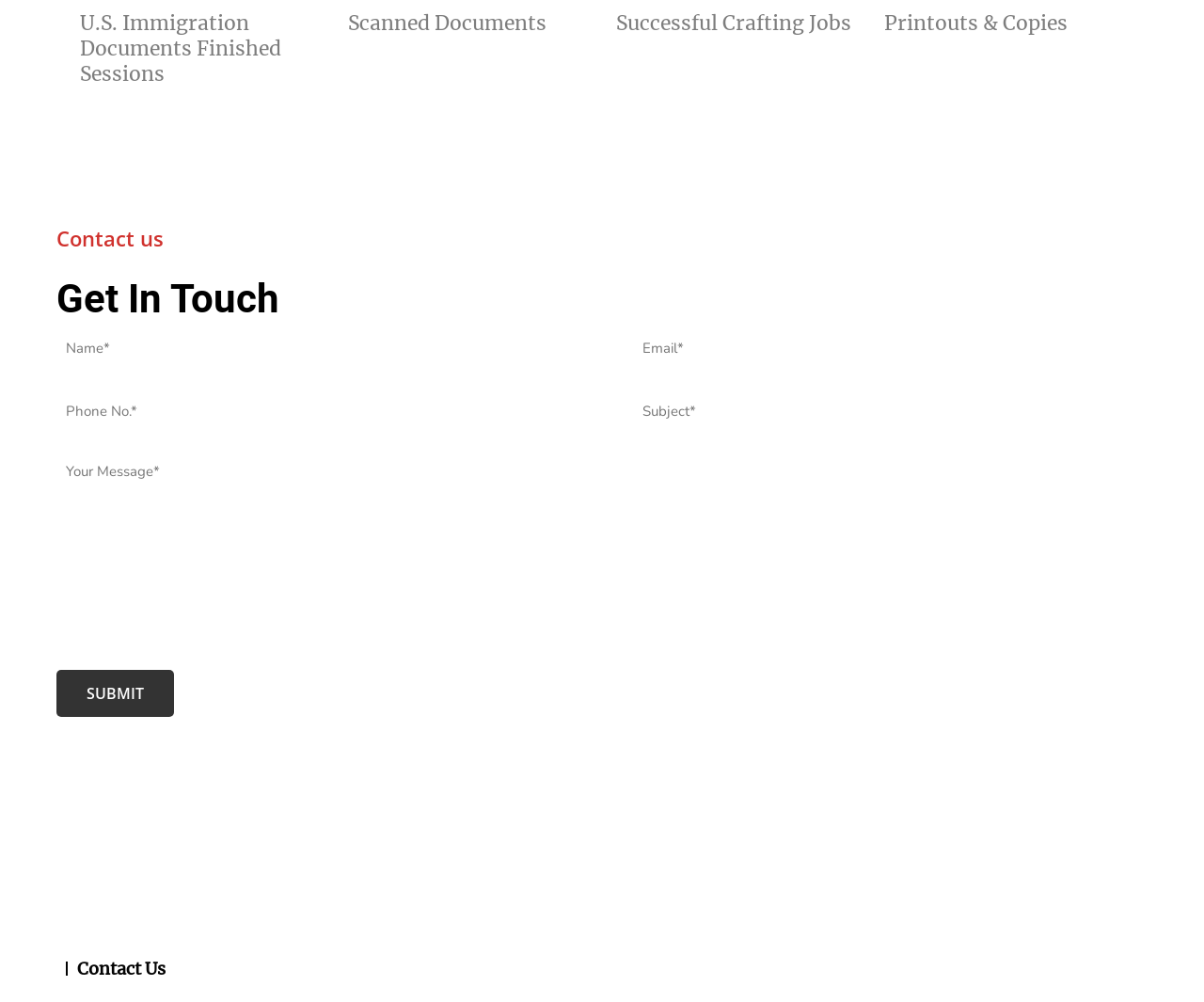How many textboxes are in the contact form?
Observe the image and answer the question with a one-word or short phrase response.

5